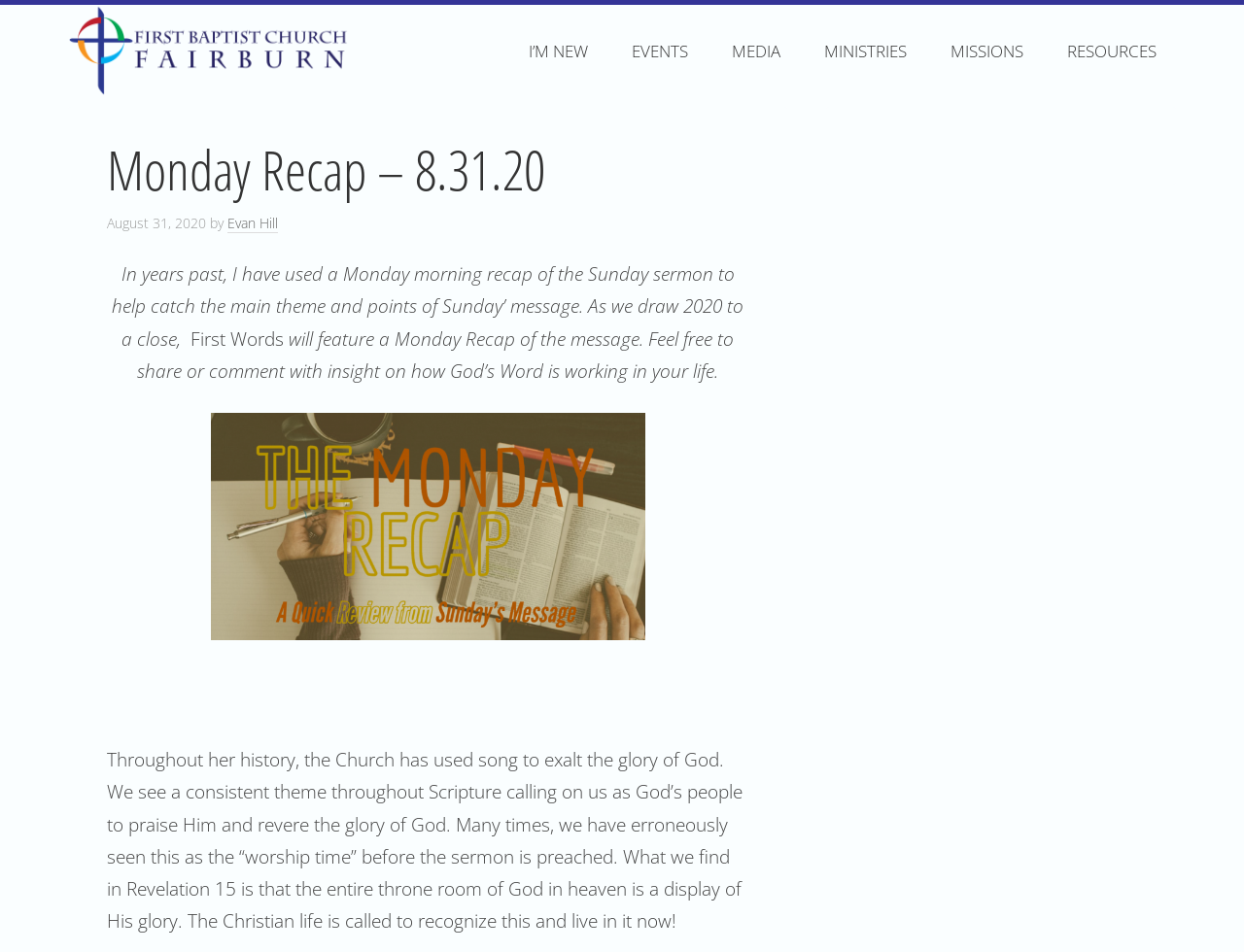Please provide the bounding box coordinate of the region that matches the element description: title="FBC Fairburn". Coordinates should be in the format (top-left x, top-left y, bottom-right x, bottom-right y) and all values should be between 0 and 1.

[0.055, 0.07, 0.289, 0.109]